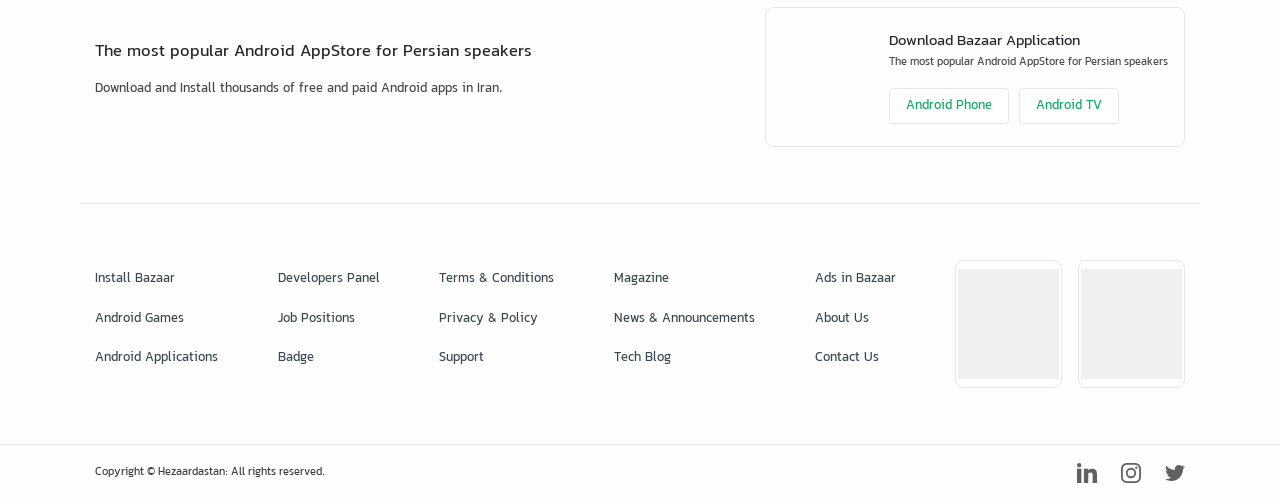Answer the following in one word or a short phrase: 
What is the main purpose of this website?

Download Android apps